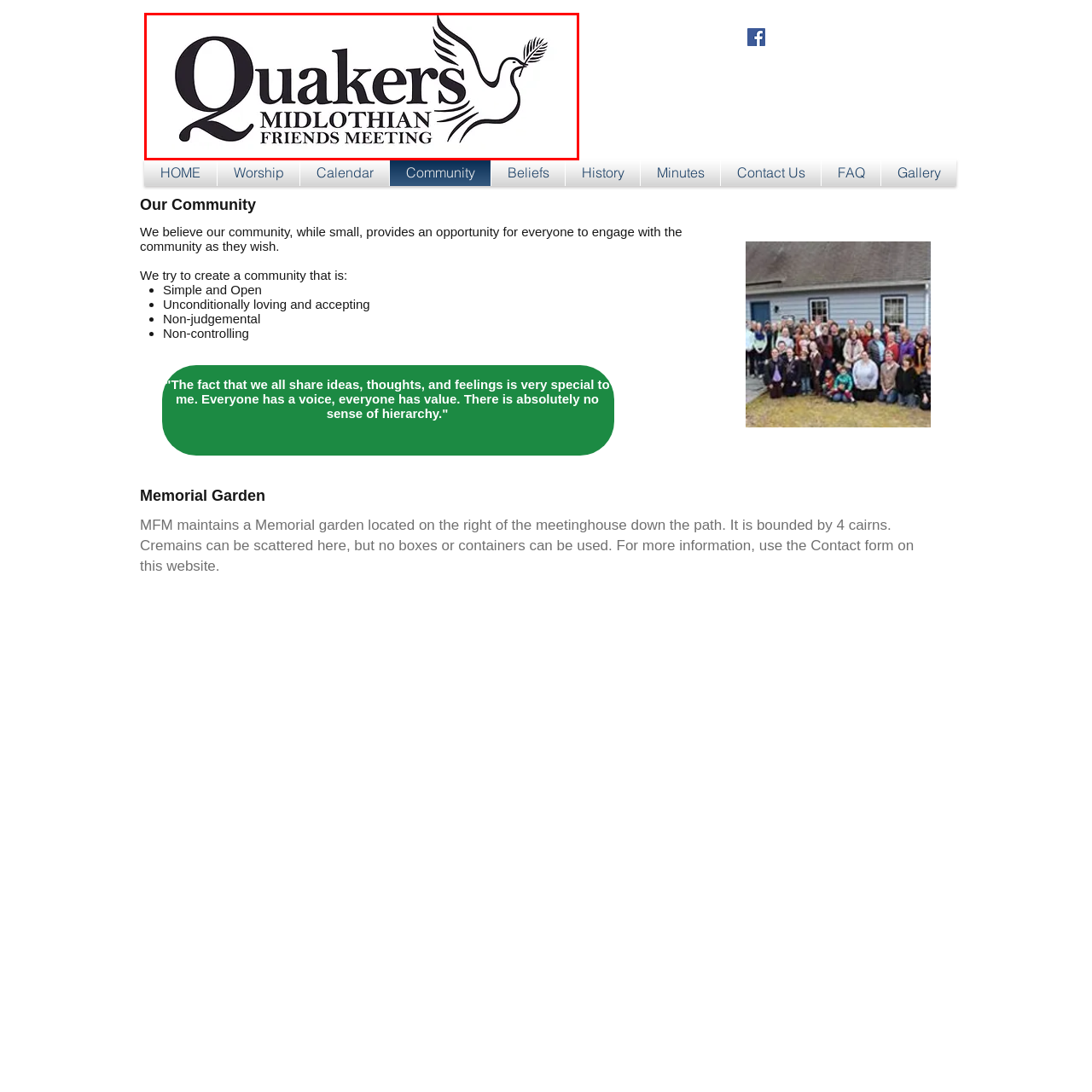What is the olive branch in the dove's beak a symbol of?
Observe the image marked by the red bounding box and answer in detail.

The olive branch in the dove's beak is a symbol of peace, which is a core value of the Quaker community. The olive branch is often associated with peace and is a common symbol in religious and spiritual contexts.